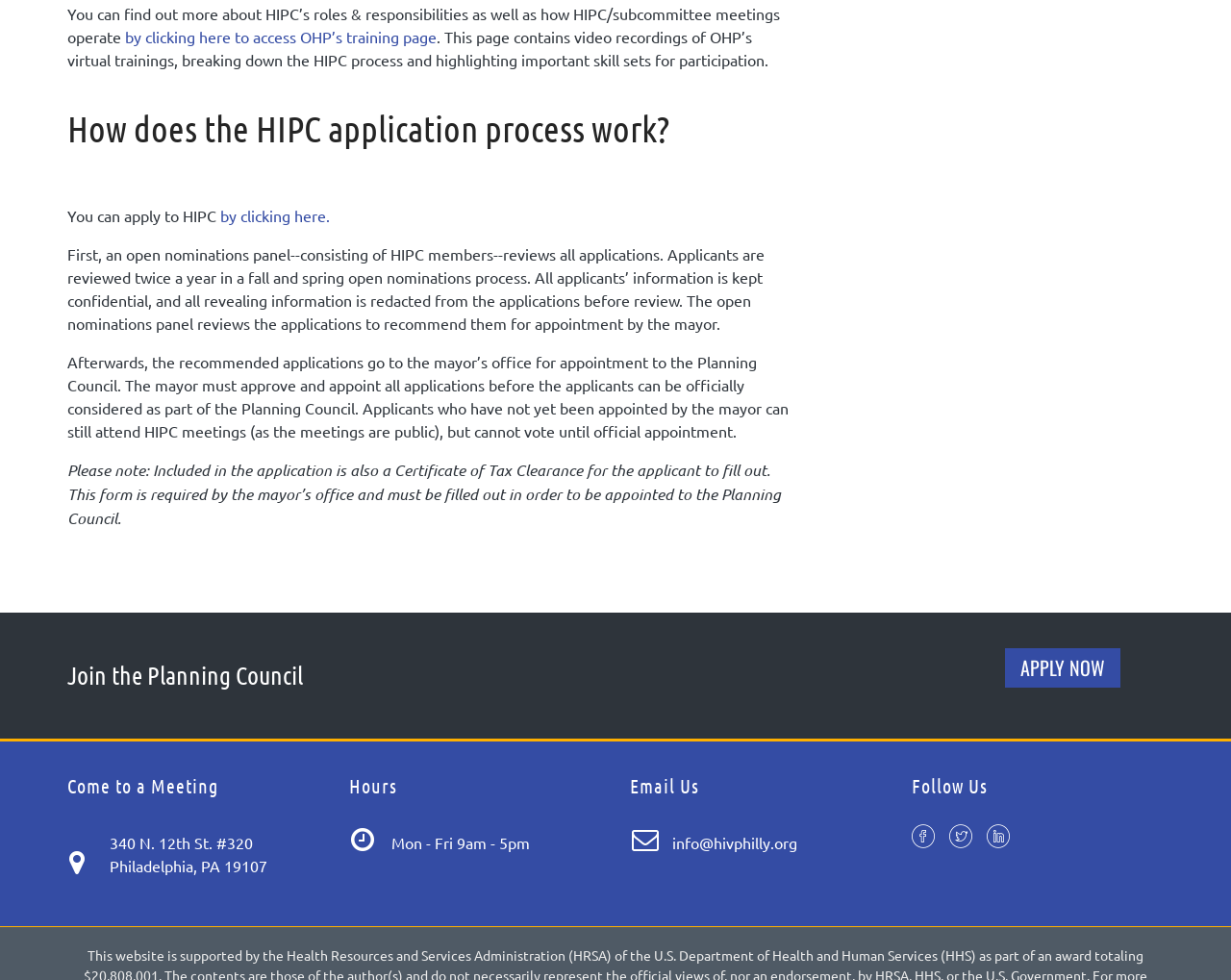What is required to be filled out in the application? Look at the image and give a one-word or short phrase answer.

Certificate of Tax Clearance